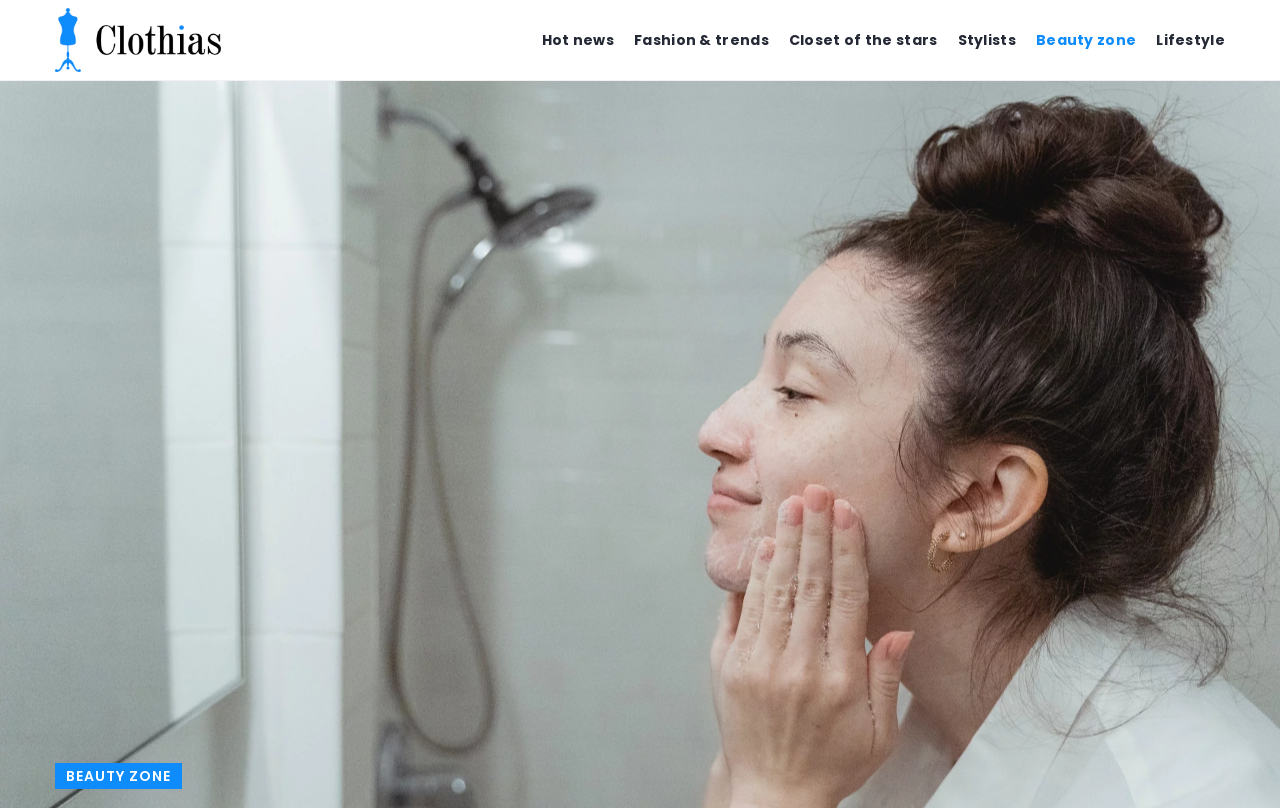Specify the bounding box coordinates of the area that needs to be clicked to achieve the following instruction: "Go to Beauty zone".

[0.809, 0.031, 0.888, 0.068]